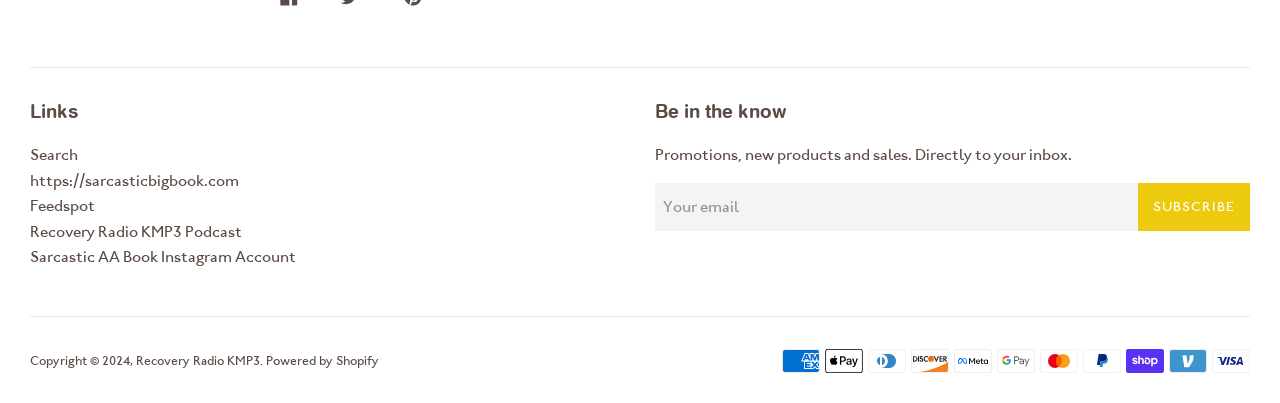Please find the bounding box for the UI component described as follows: "Feedspot".

[0.023, 0.487, 0.074, 0.534]